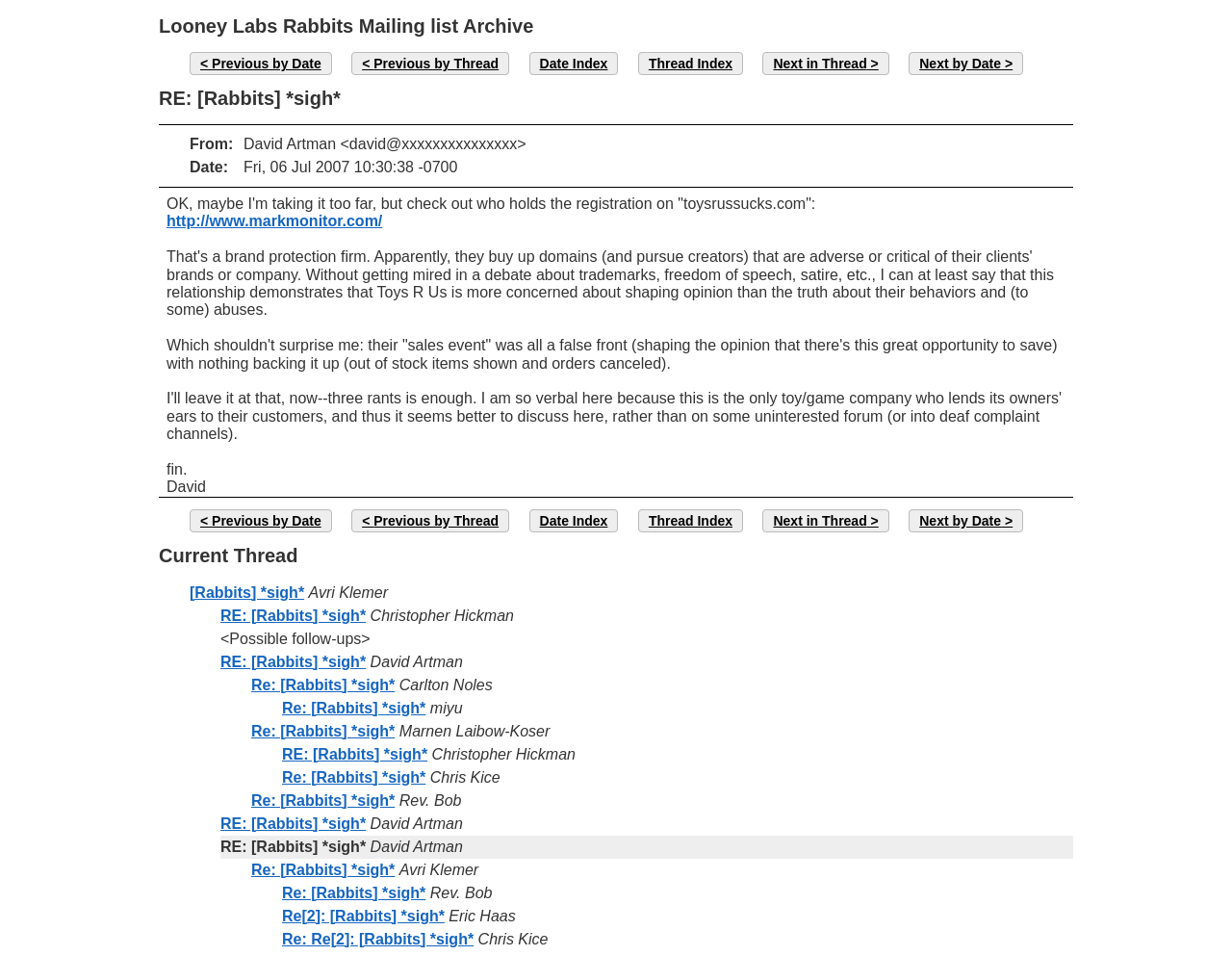Answer the following in one word or a short phrase: 
What is the date of the first email in the thread?

Fri, 06 Jul 2007 10:30:38 -0700